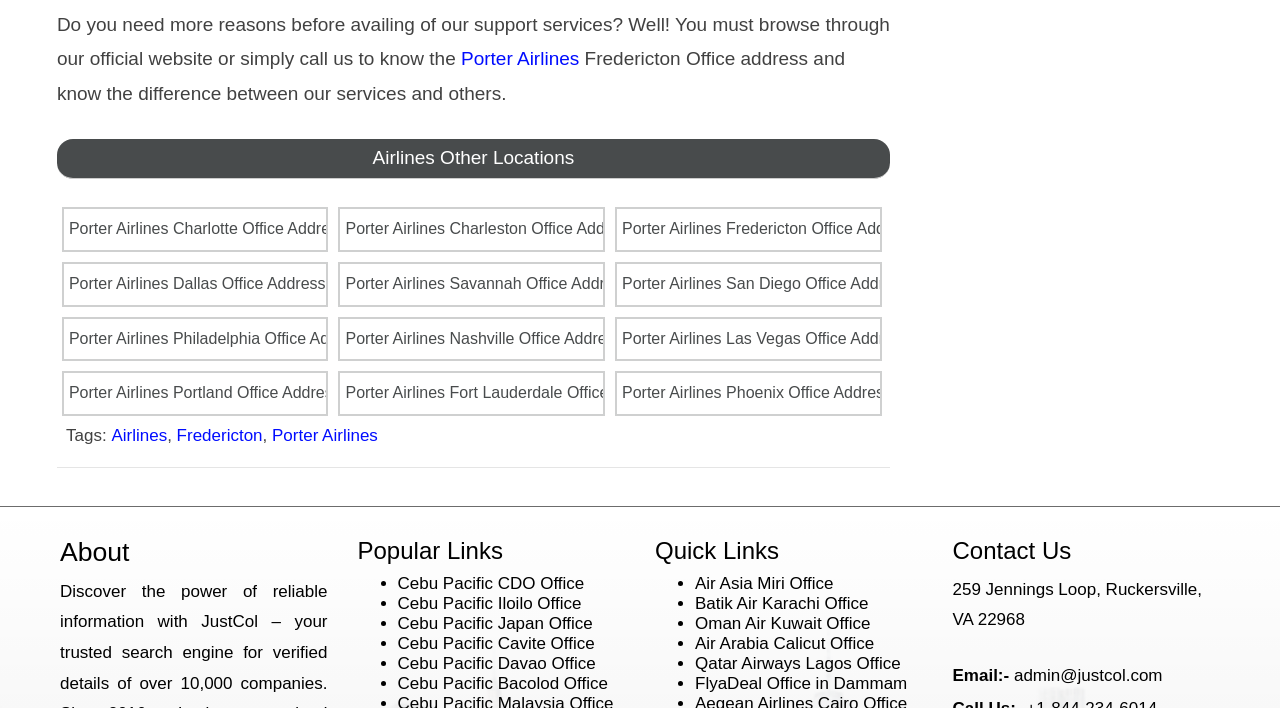Please identify the bounding box coordinates of the element's region that needs to be clicked to fulfill the following instruction: "Browse Porter Airlines Fredericton Office Address". The bounding box coordinates should consist of four float numbers between 0 and 1, i.e., [left, top, right, bottom].

[0.482, 0.295, 0.687, 0.353]